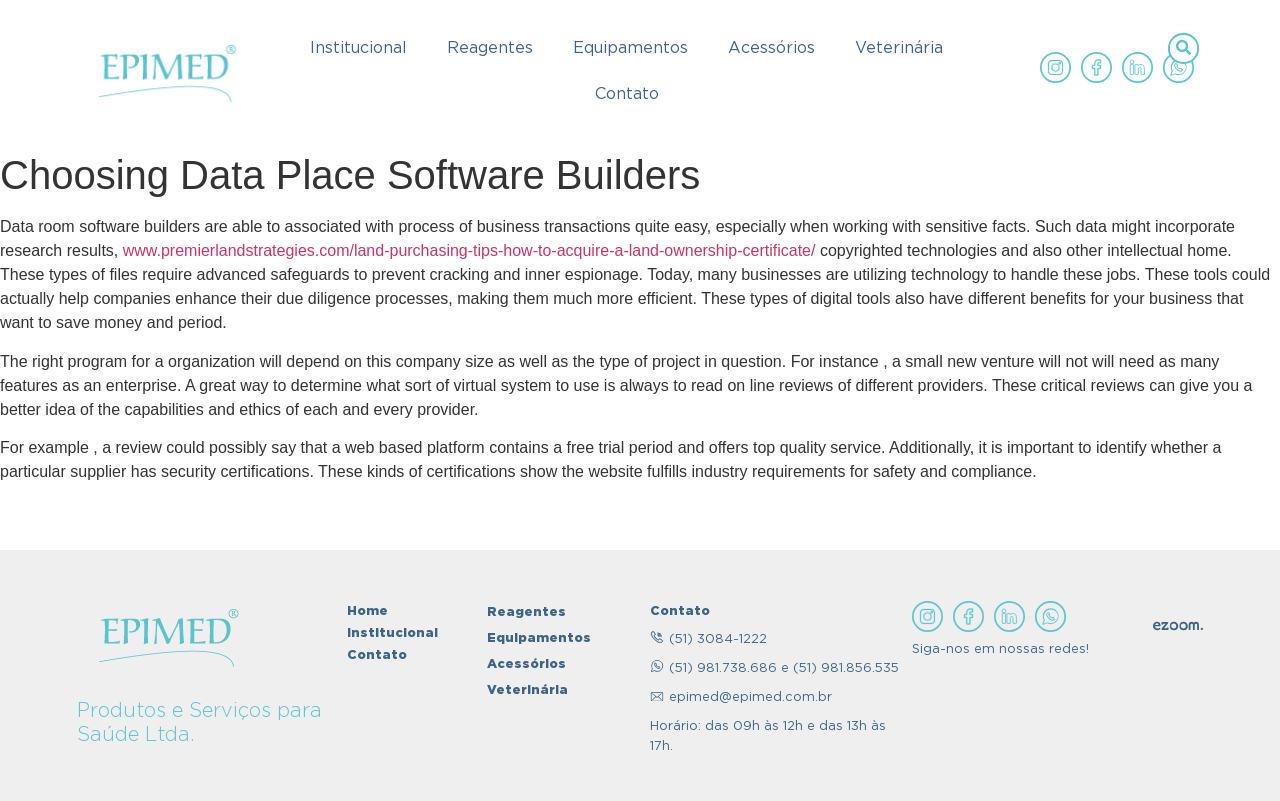What is the company name mentioned on the webpage?
Using the screenshot, give a one-word or short phrase answer.

Produtos e Serviços para Saúde Ltda.